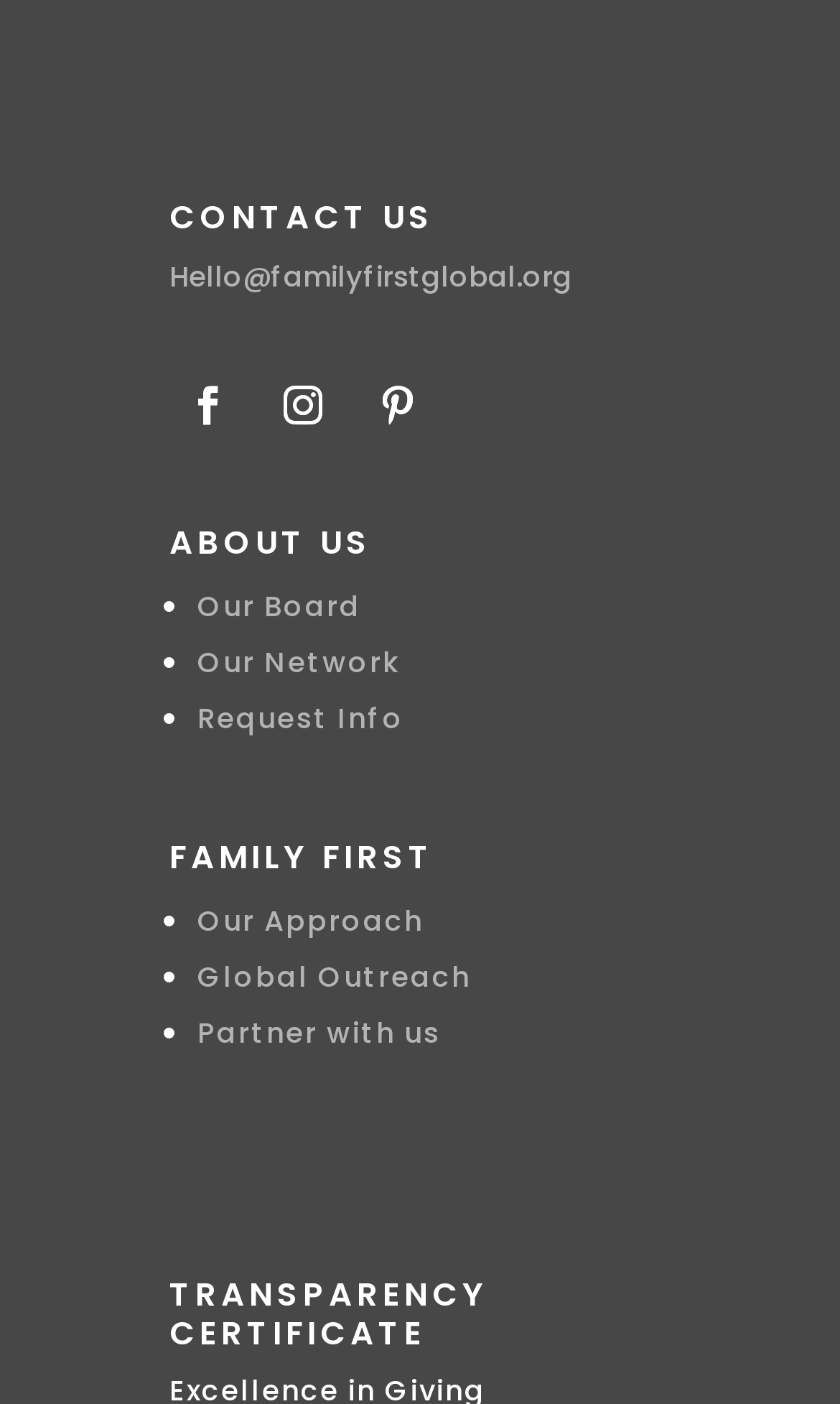Given the element description "Request Info", identify the bounding box of the corresponding UI element.

[0.235, 0.497, 0.482, 0.526]